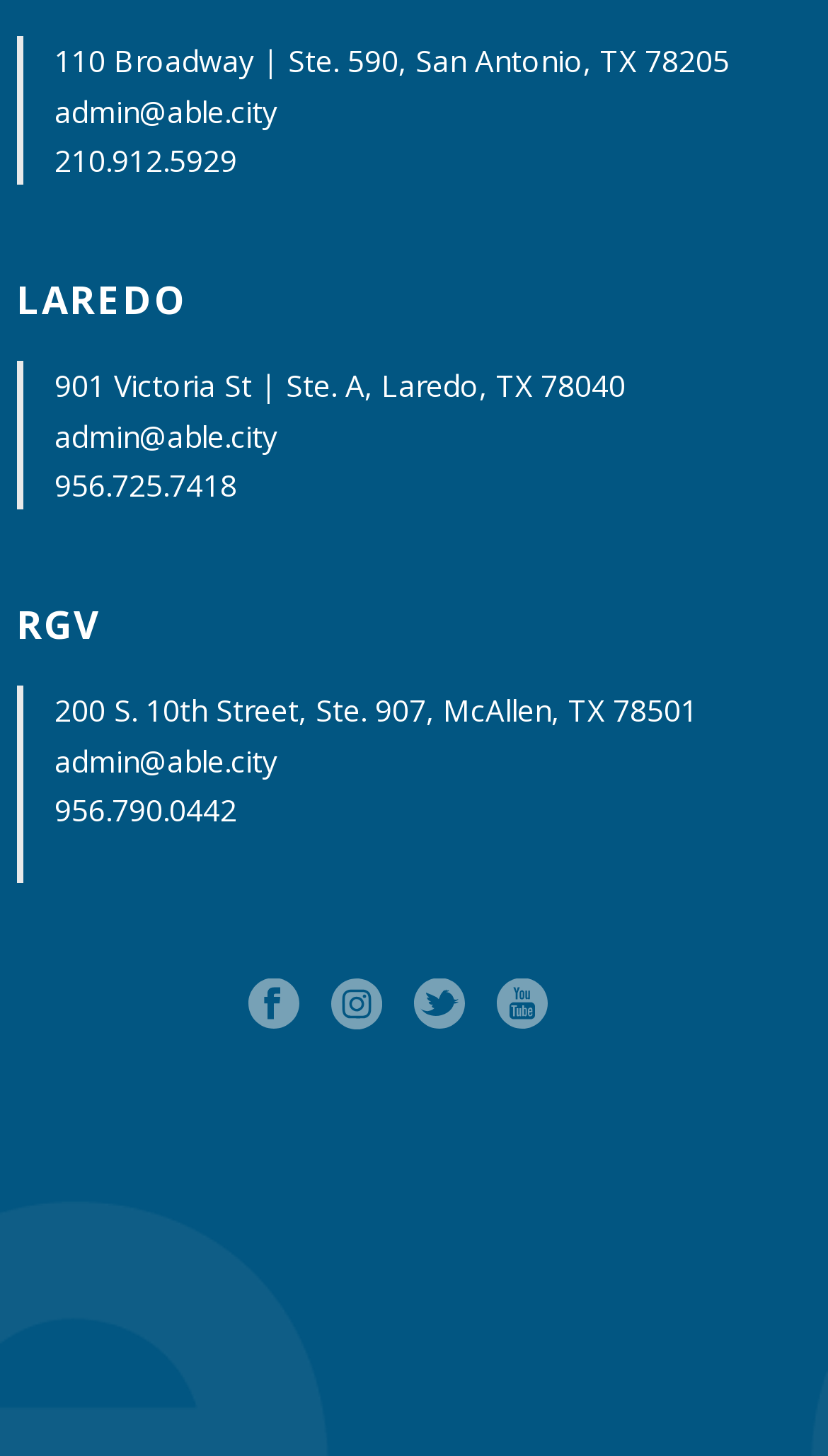Determine the bounding box coordinates of the target area to click to execute the following instruction: "Follow Us on facebook."

[0.3, 0.672, 0.362, 0.71]